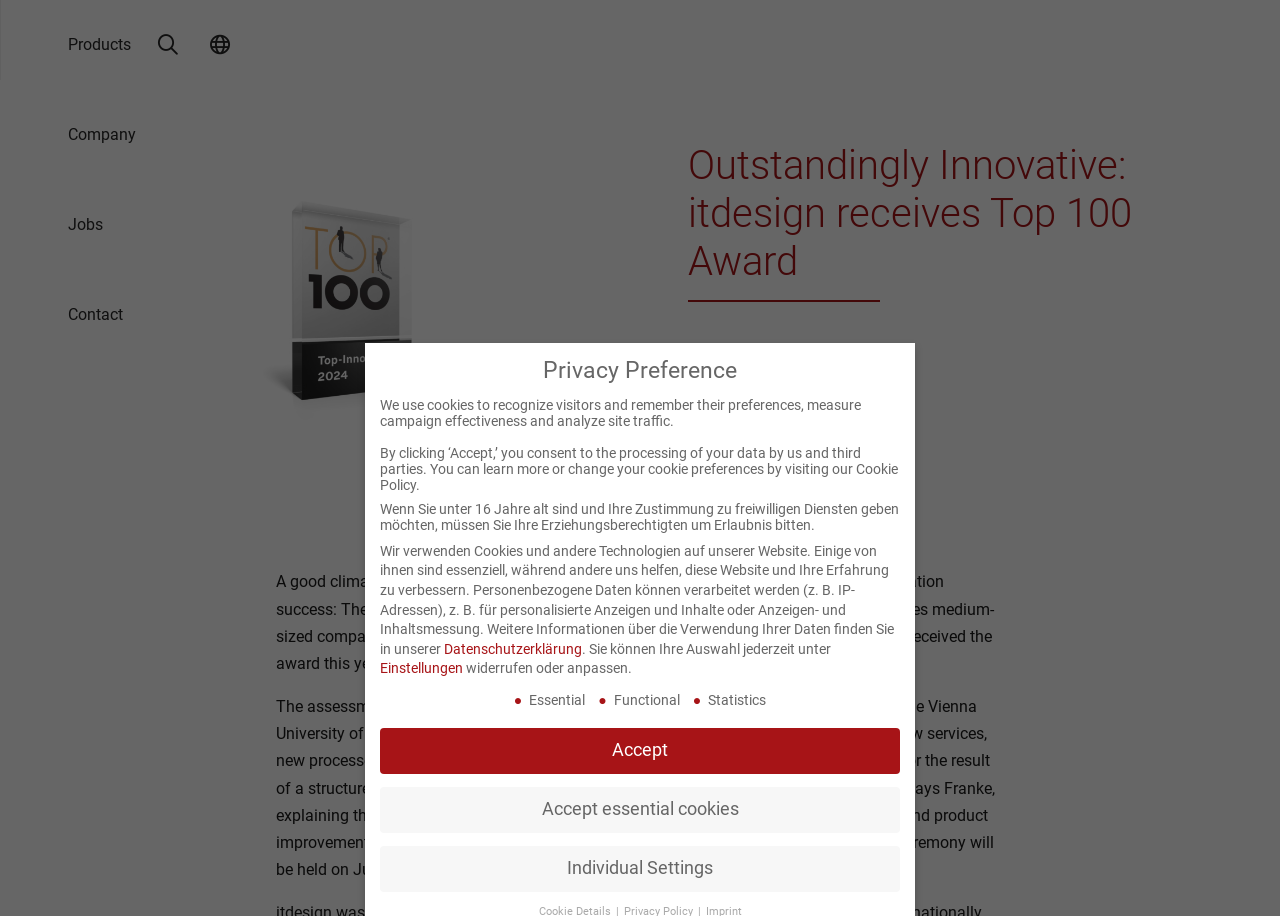From the details in the image, provide a thorough response to the question: Who is the innovation researcher from the Vienna University of Economics and Business?

The answer can be found in the StaticText 'The assessment was carried out by innovation researcher Prof. Dr. Nikolaus Franke from the Vienna University of Economics and Business.'